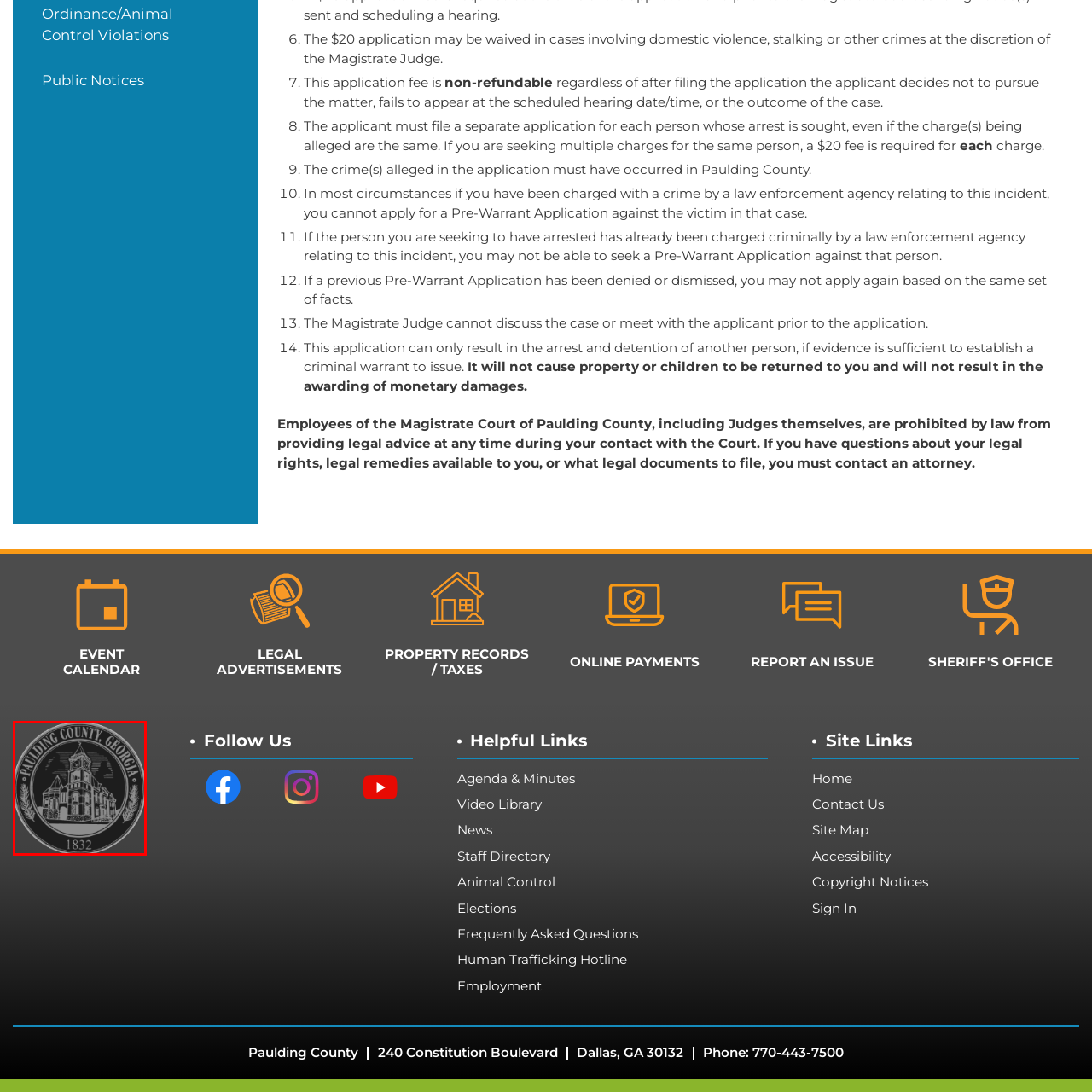Focus on the area marked by the red boundary, What year is marked at the base of the seal? Answer concisely with a single word or phrase.

1832